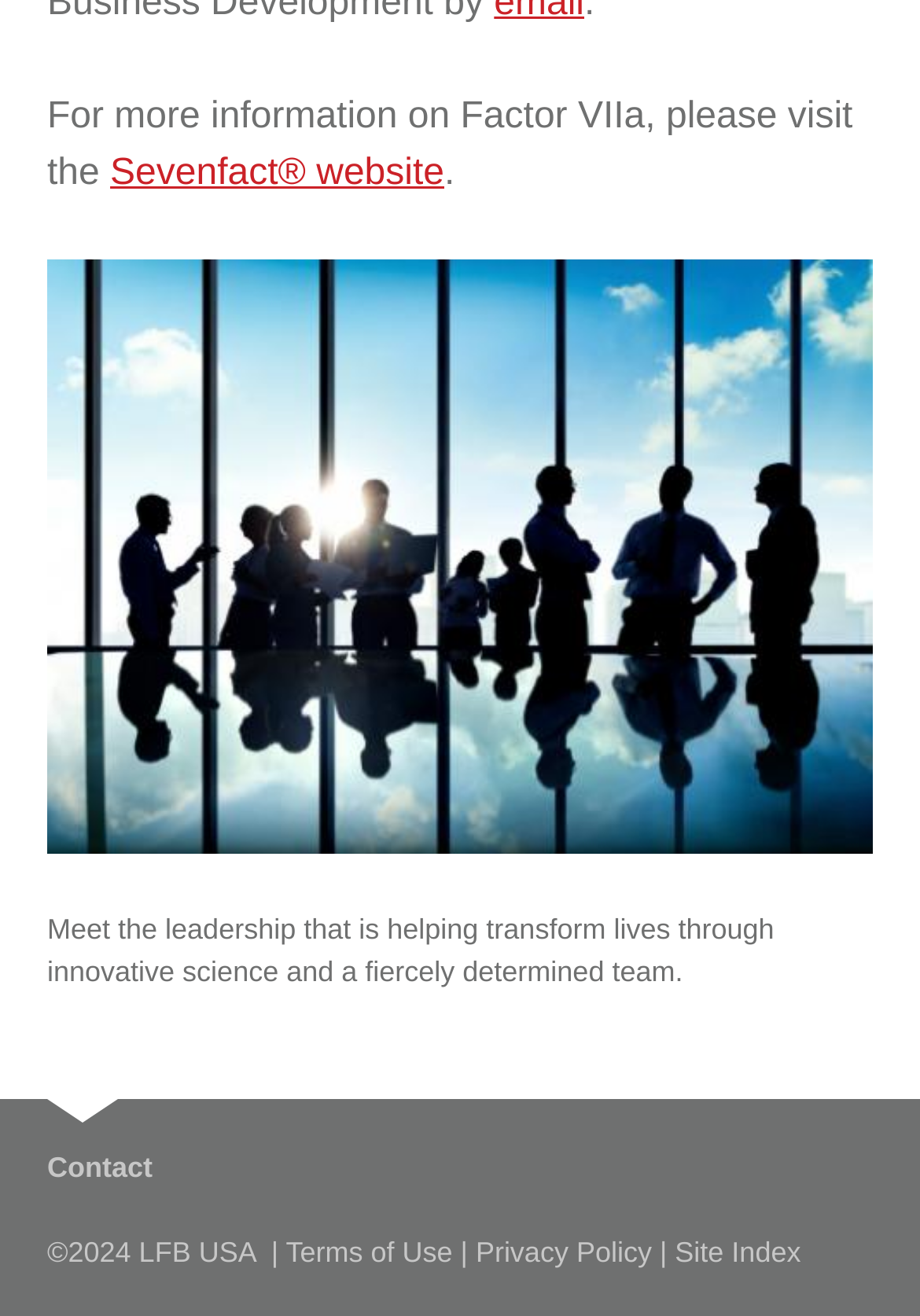Bounding box coordinates must be specified in the format (top-left x, top-left y, bottom-right x, bottom-right y). All values should be floating point numbers between 0 and 1. What are the bounding box coordinates of the UI element described as: Terms of Use

[0.311, 0.939, 0.492, 0.964]